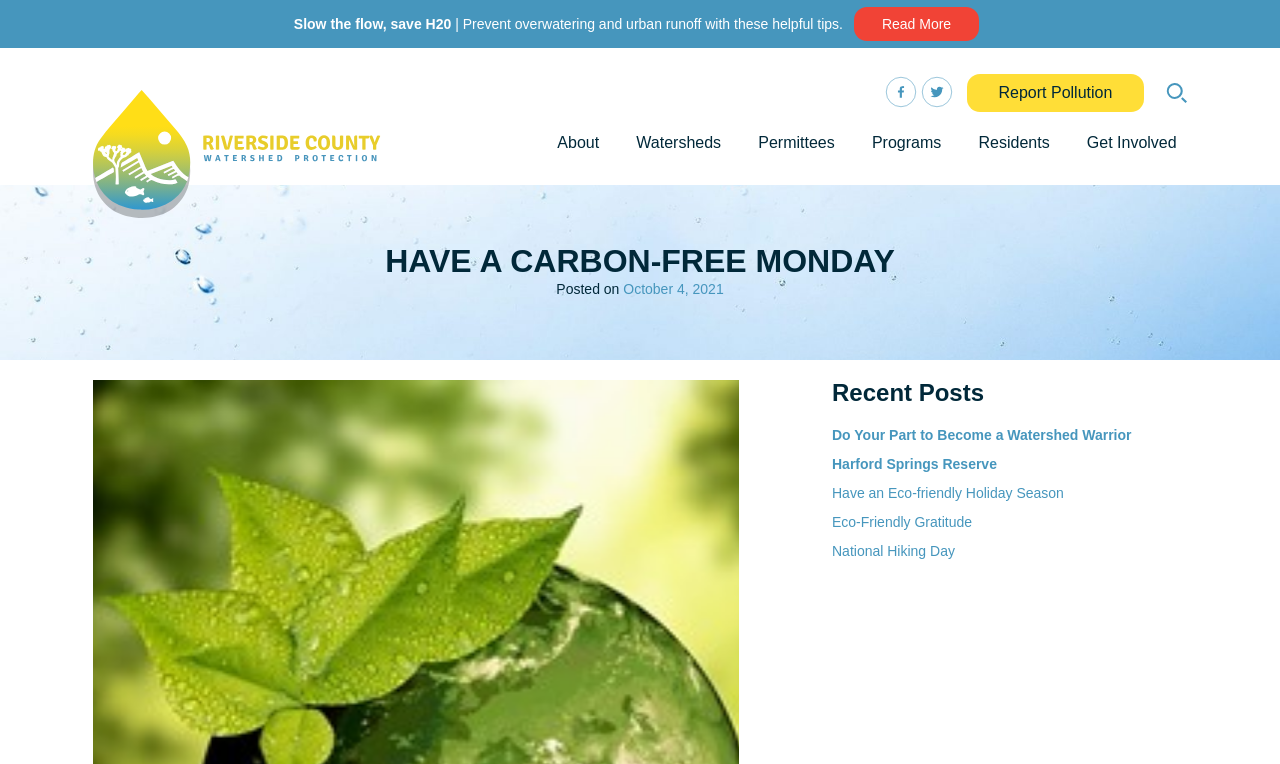How many types of watersheds are mentioned?
Using the image, provide a concise answer in one word or a short phrase.

3